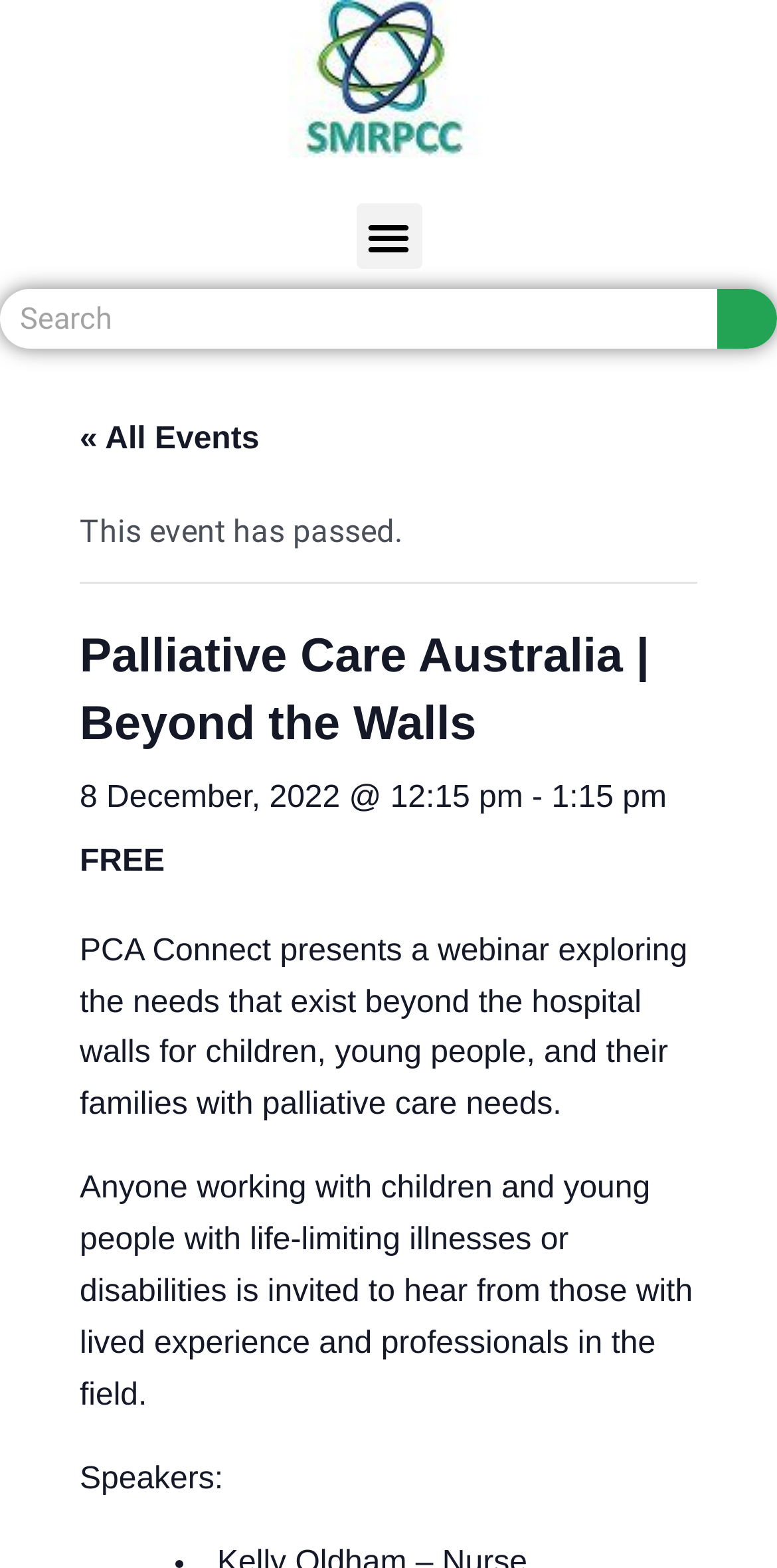What is the event date?
Can you offer a detailed and complete answer to this question?

I found the event date by looking at the heading element that contains the date and time information, which is '8 December, 2022 @ 12:15 pm - 1:15 pm'.